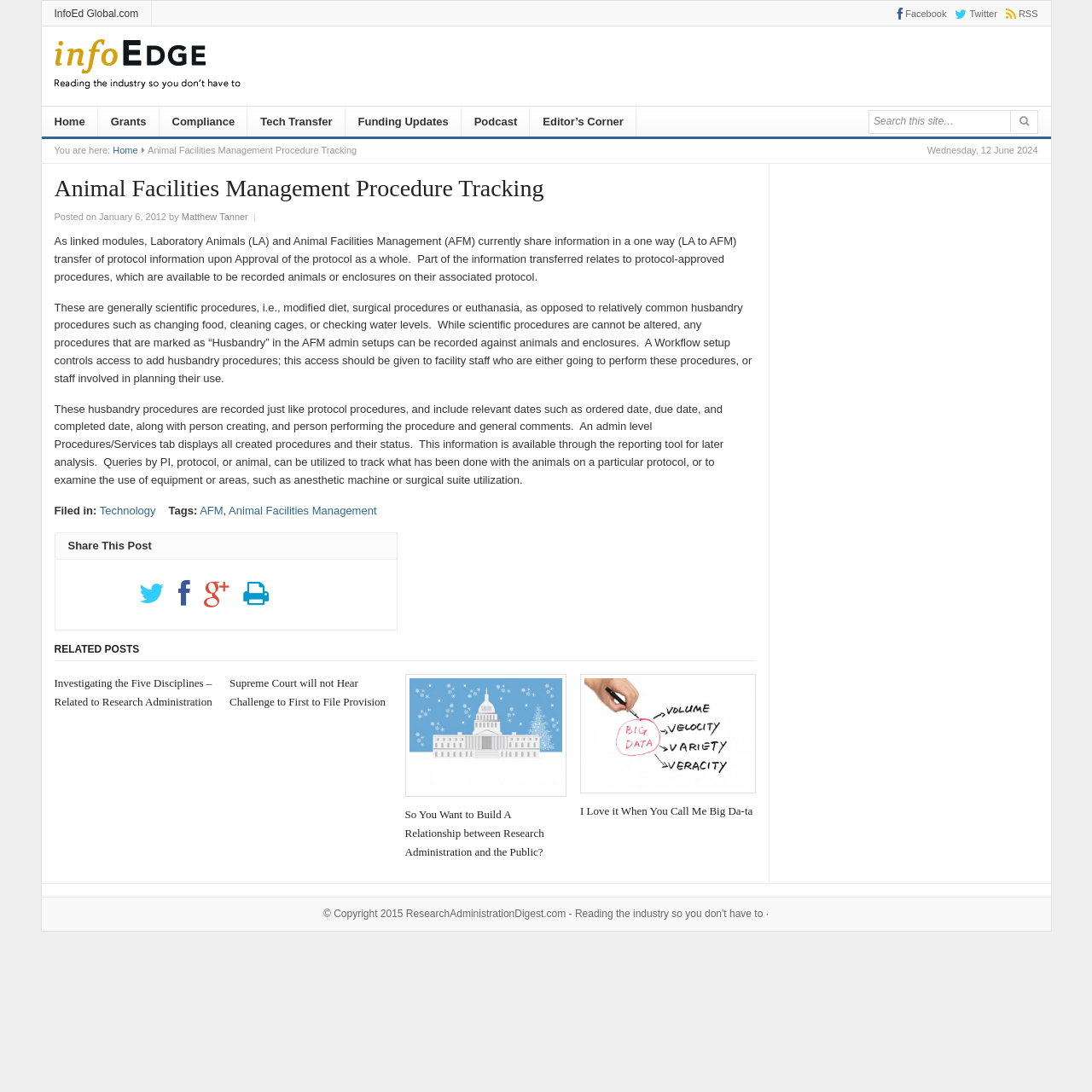Given the element description "Animal Facilities Management" in the screenshot, predict the bounding box coordinates of that UI element.

[0.209, 0.461, 0.345, 0.473]